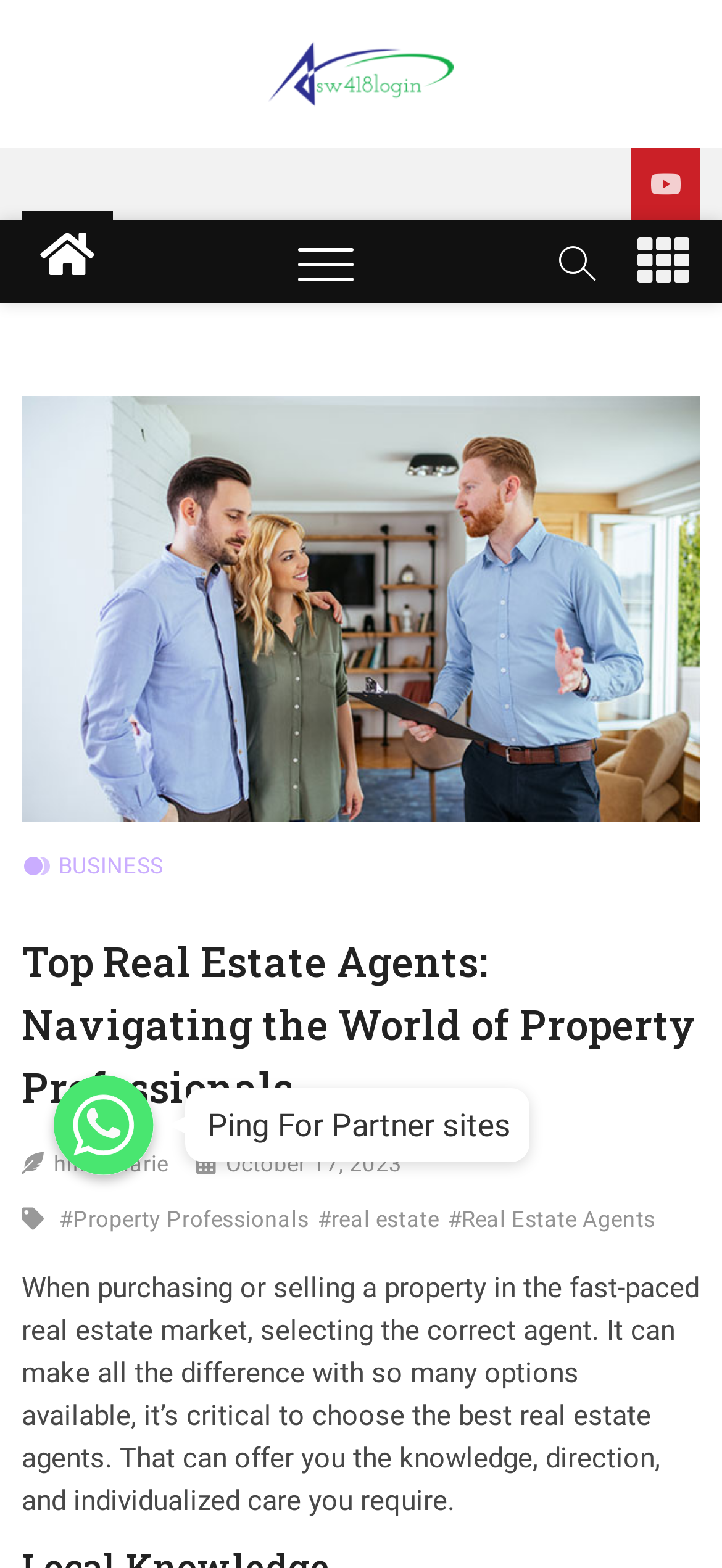Deliver a detailed narrative of the webpage's visual and textual elements.

This webpage appears to be a real estate-related website, with a focus on top real estate agents. At the top of the page, there is a prominent heading that reads "Top Real Estate Agents: Navigating the World of Property Professionals". Below this heading, there are several links and buttons, including a login button, a main menu navigation, and a few social media links.

On the left side of the page, there is a vertical menu with several options, including "BUSINESS" and a few other categories. Next to this menu, there is a large block of text that discusses the importance of selecting the correct real estate agent when buying or selling a property.

In the top-right corner of the page, there are a few more links and buttons, including a "Live Update" link and a few icons. There are also several images scattered throughout the page, including a few logos and icons.

The page has a relatively simple layout, with a focus on providing information and resources related to real estate agents. There are several calls to action, including links to learn more about specific agents and to access partner sites. Overall, the page appears to be well-organized and easy to navigate.